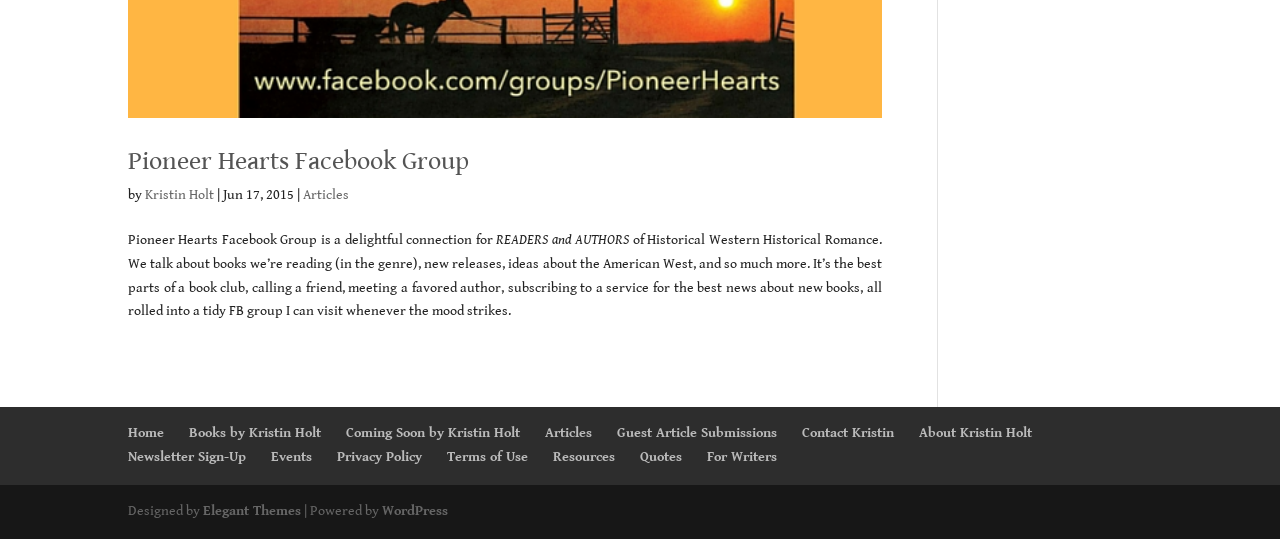Please indicate the bounding box coordinates for the clickable area to complete the following task: "go to the home page". The coordinates should be specified as four float numbers between 0 and 1, i.e., [left, top, right, bottom].

[0.1, 0.789, 0.128, 0.819]